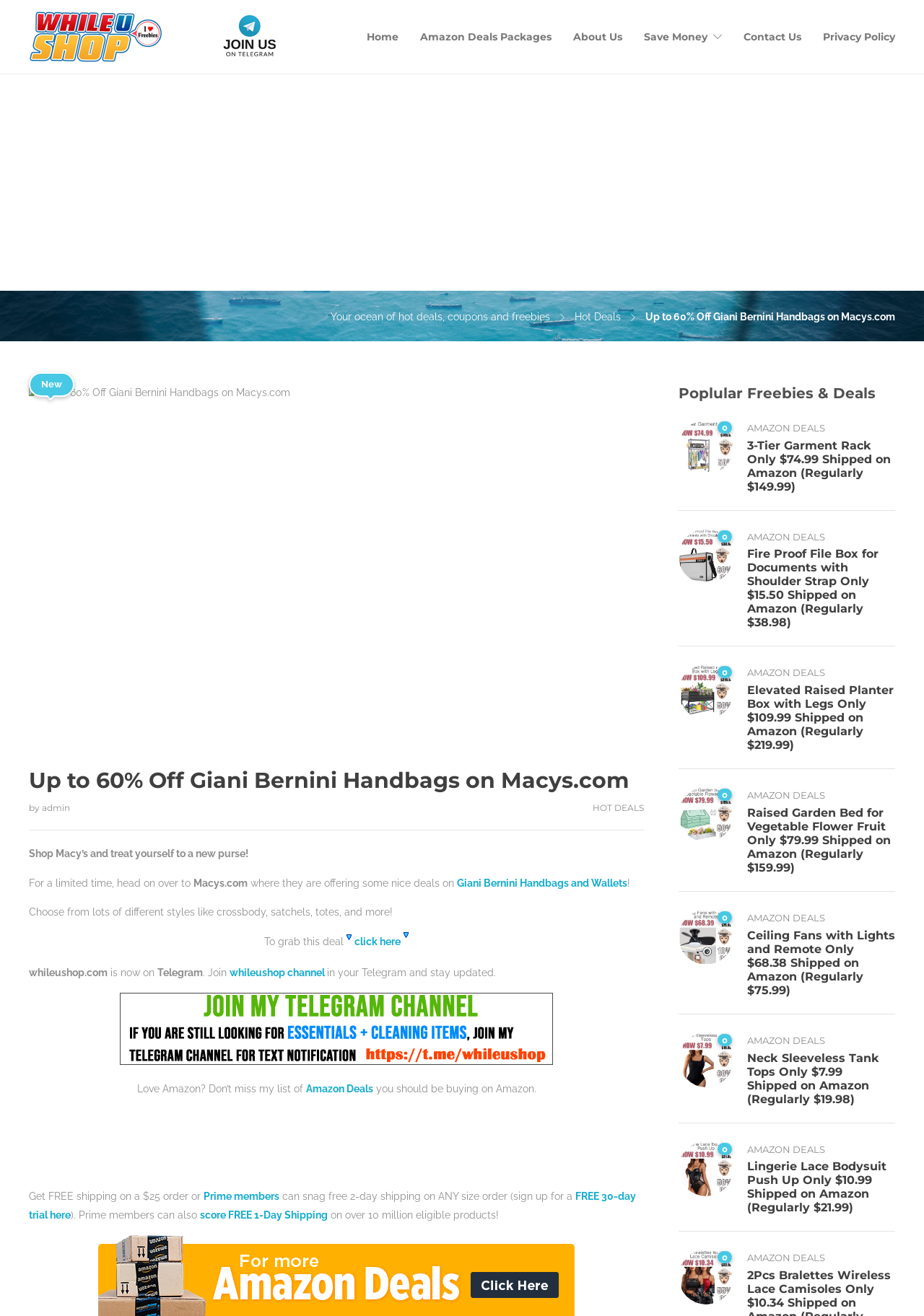Identify the headline of the webpage and generate its text content.

Up to 60% Off Giani Bernini Handbags on Macys.com